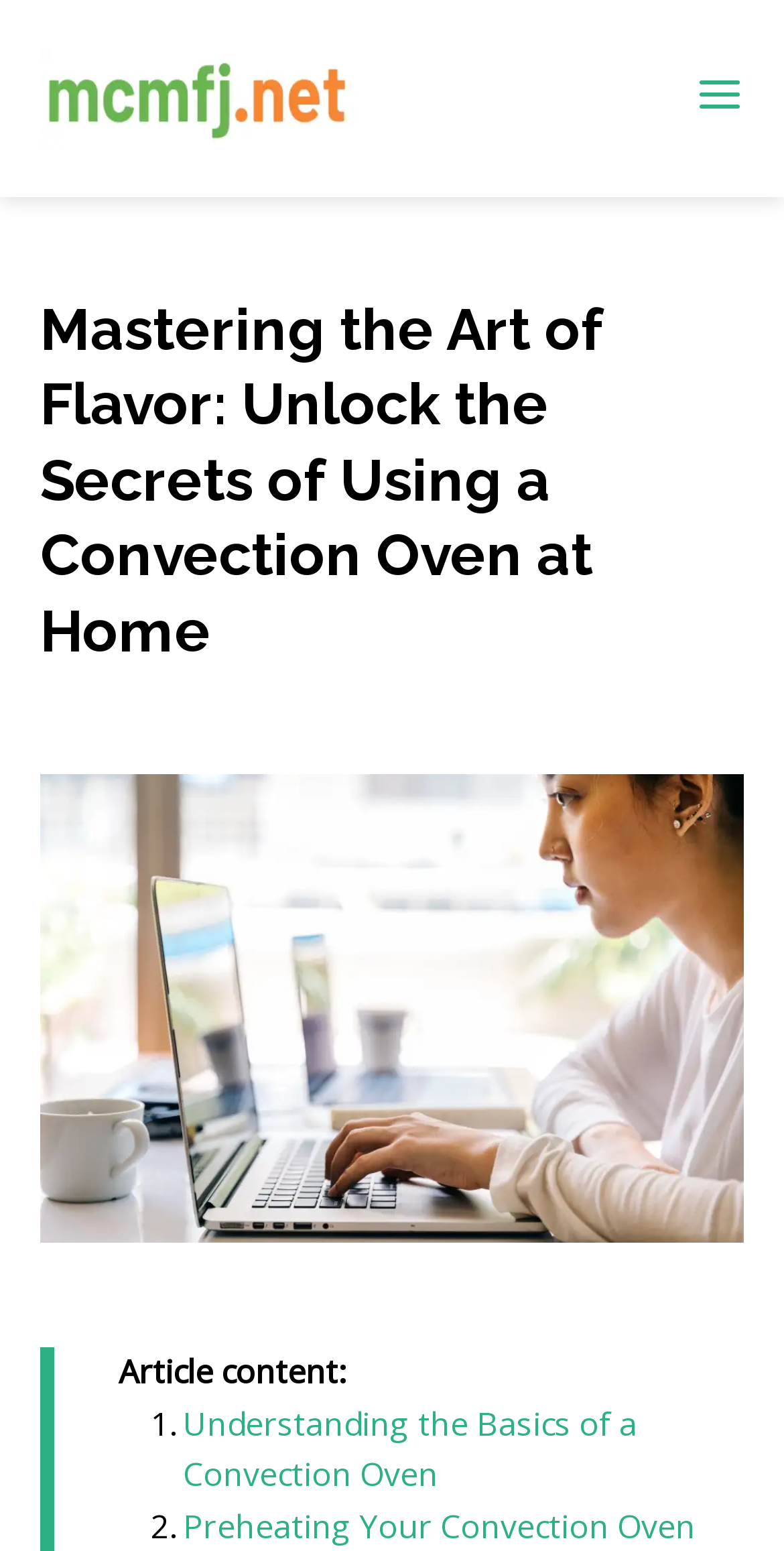Based on the element description, predict the bounding box coordinates (top-left x, top-left y, bottom-right x, bottom-right y) for the UI element in the screenshot: alt="mcmfj.net"

[0.051, 0.047, 0.887, 0.076]